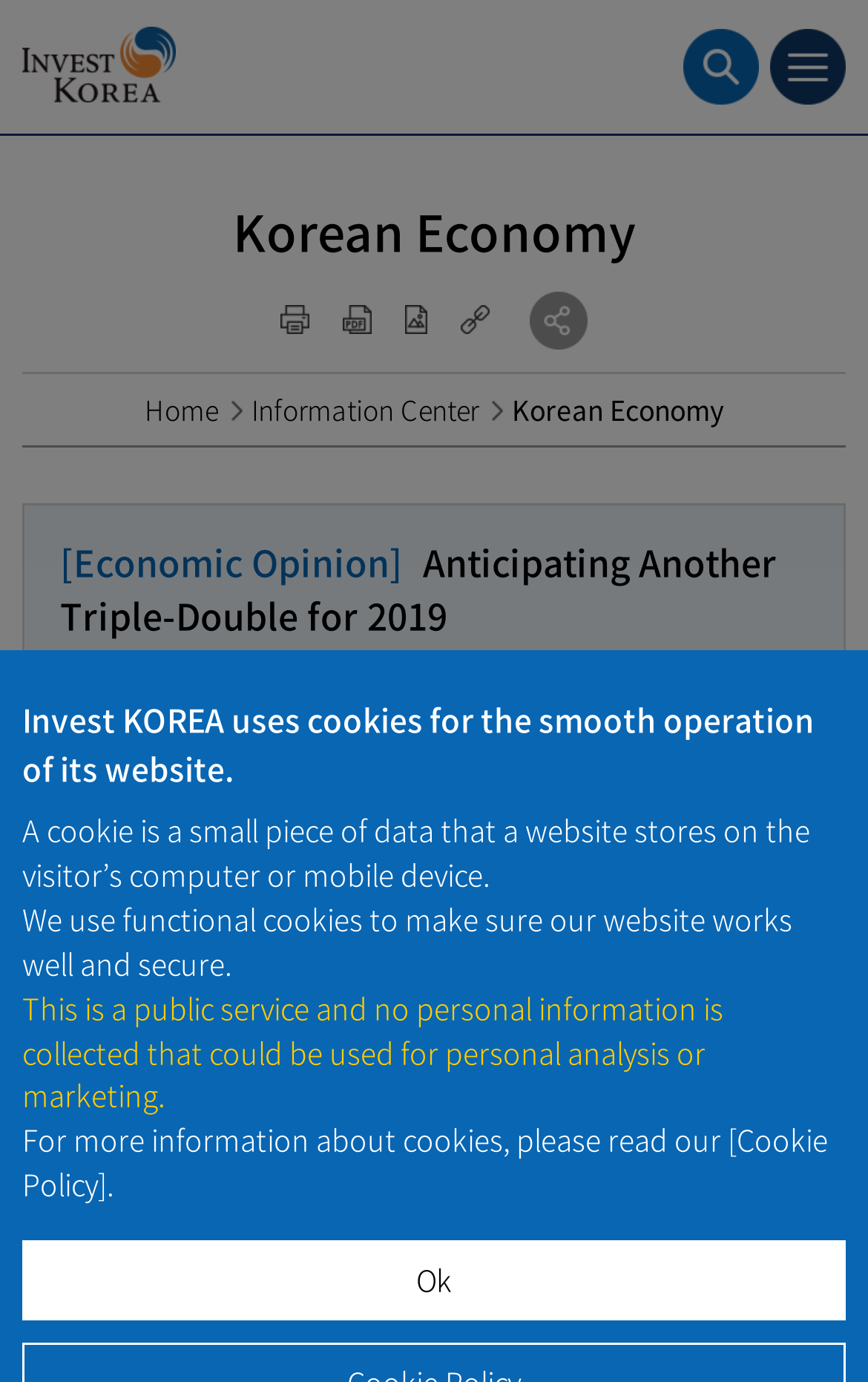Provide a single word or phrase to answer the given question: 
What is the date of the article?

2018.12.31